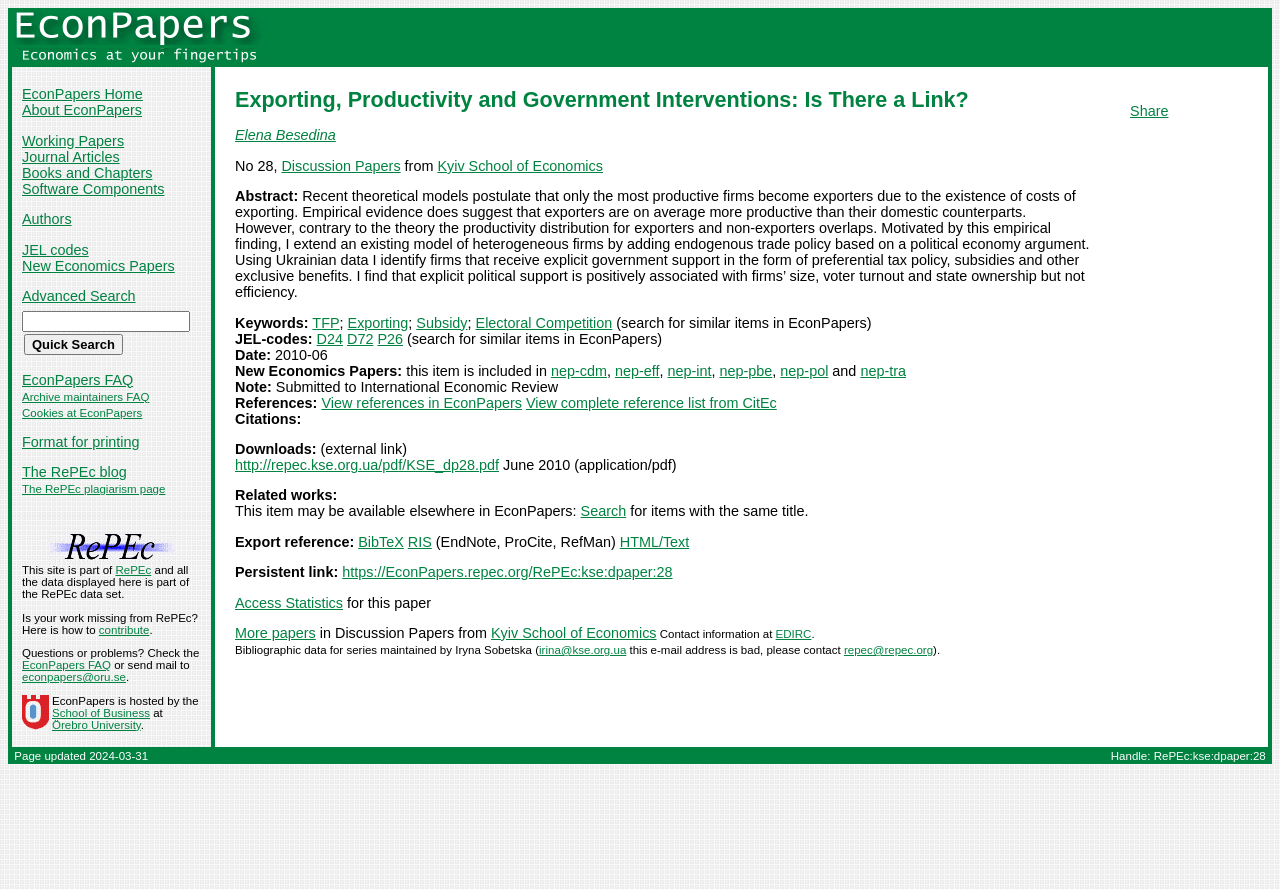Please identify the coordinates of the bounding box that should be clicked to fulfill this instruction: "View references in EconPapers".

[0.251, 0.444, 0.408, 0.462]